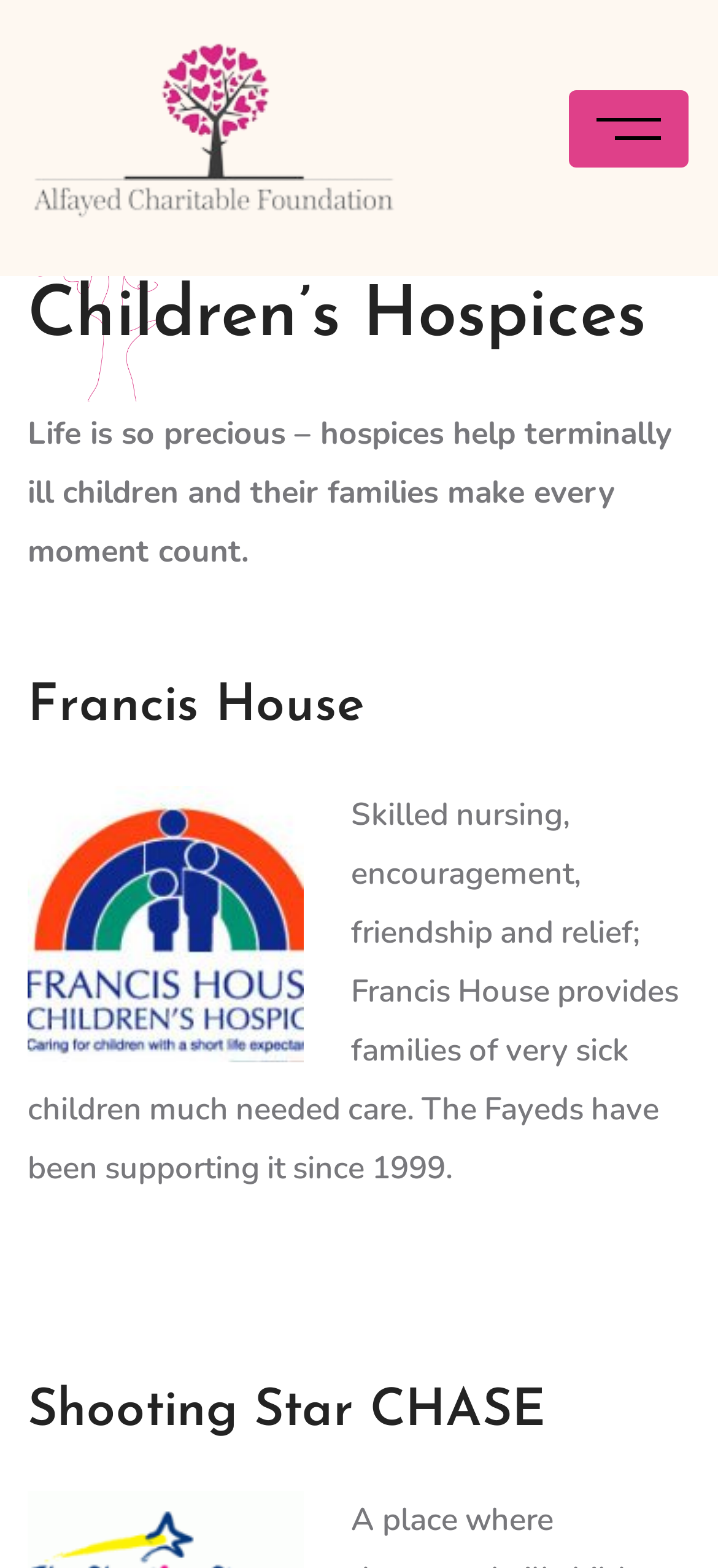Reply to the question with a brief word or phrase: What is the condition of the children supported by the hospices?

Life-limiting conditions